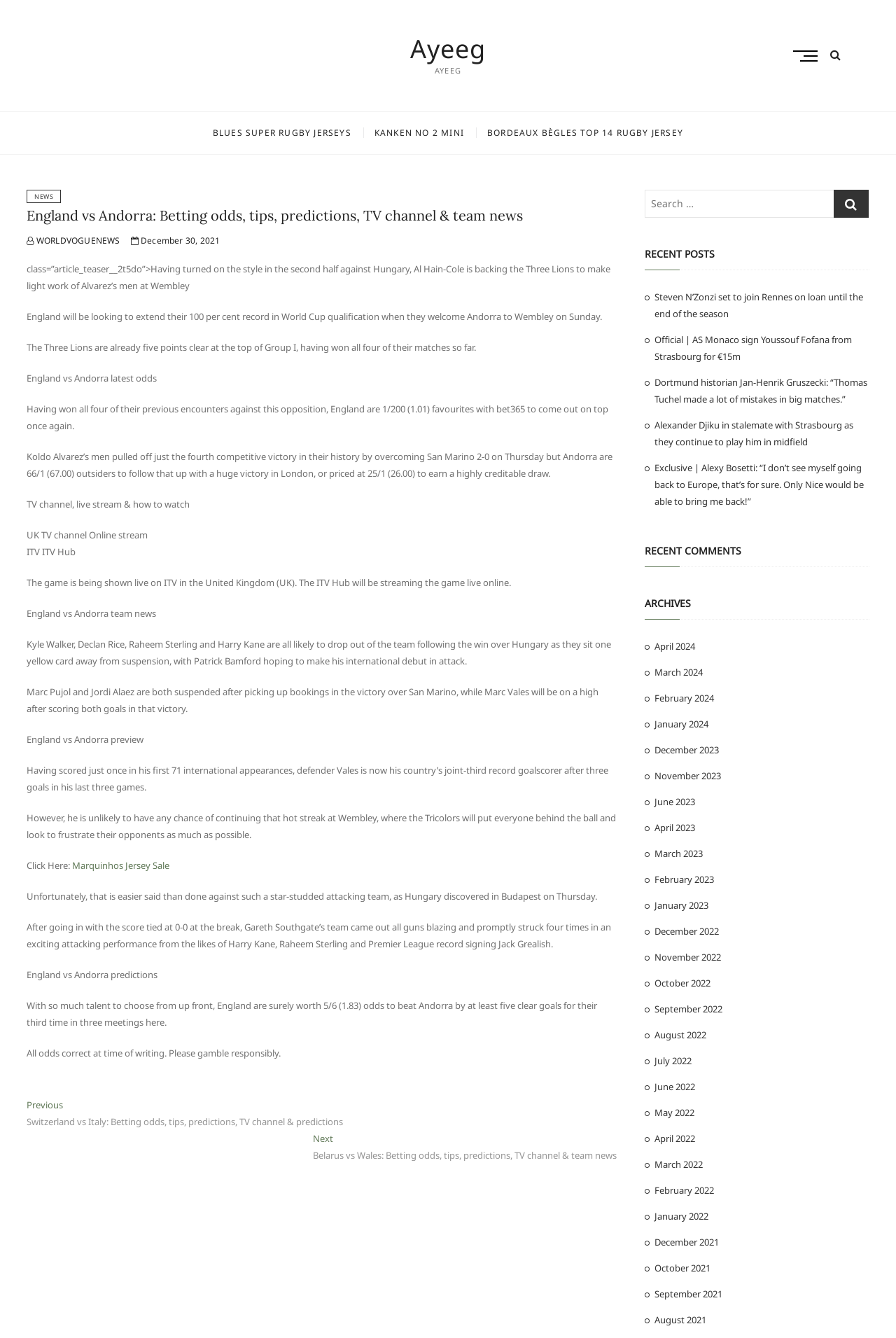Describe all visible elements and their arrangement on the webpage.

This webpage is about a sports news article, specifically a preview of the England vs Andorra match in the World Cup qualification. The article provides betting odds, tips, predictions, TV channel information, and team news.

At the top of the page, there is a heading with the title of the article, "England vs Andorra: Betting odds, tips, predictions, TV channel & team news – Ayeeg". Below this, there is a menu button and a search bar.

The main content of the article is divided into sections, including a preview of the match, betting odds, TV channel information, and team news. The preview section provides an overview of the match, including England's previous performance against Hungary and Andorra's recent victory over San Marino.

The betting odds section lists the odds for England to win, Andorra to win, and a draw, as well as other betting options. The TV channel information section states that the match will be shown live on ITV in the UK, with a link to the ITV Hub for online streaming.

The team news section provides information on the likely lineups for both teams, including players who are likely to drop out of the team due to suspension and those who are hoping to make their international debut.

There are also links to other related articles, including previous posts on Switzerland vs Italy and Belarus vs Wales, as well as recent posts on other sports news topics.

On the right-hand side of the page, there are sections for recent posts, recent comments, and archives, which provide links to other articles on the website.